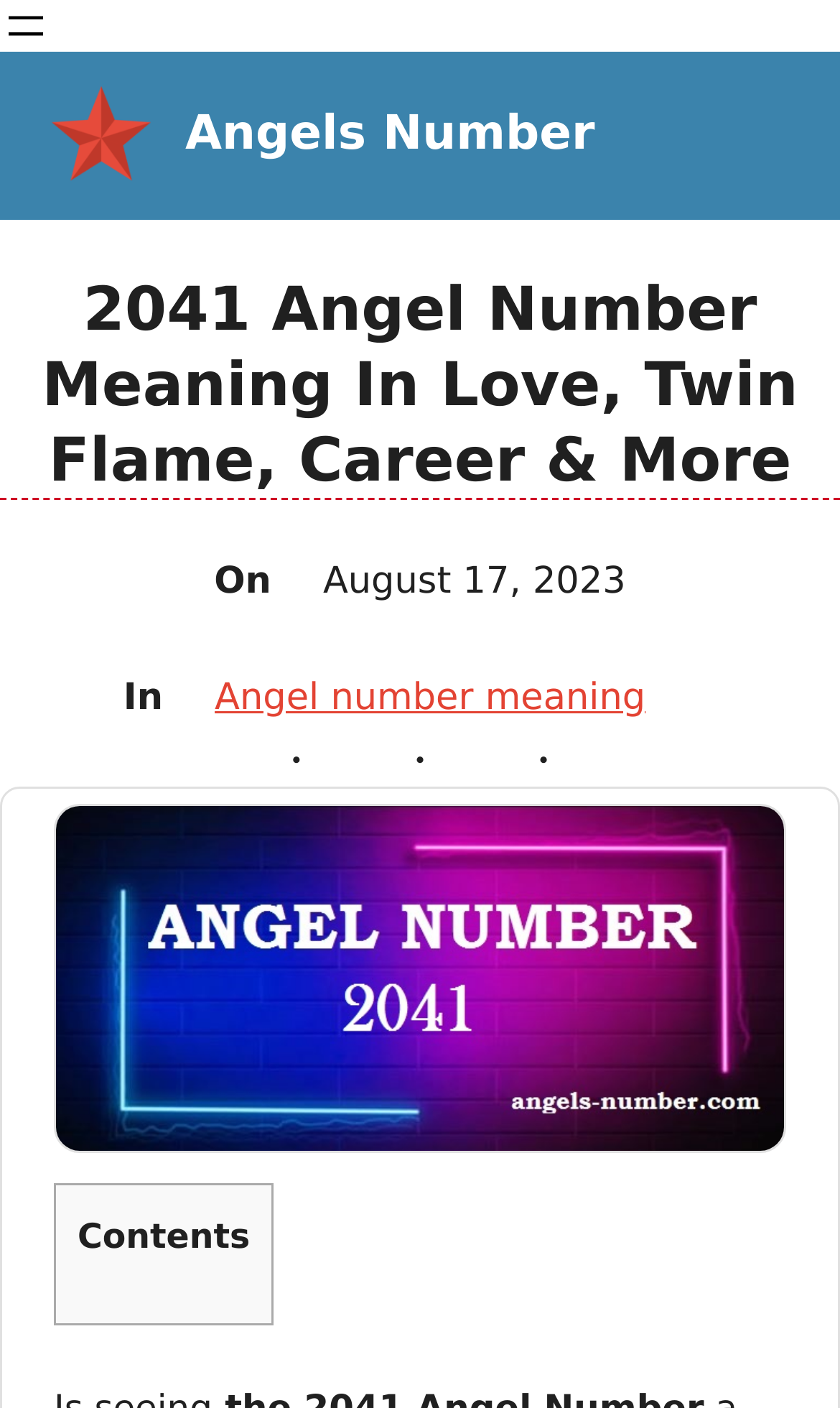Calculate the bounding box coordinates of the UI element given the description: "Angel number meaning".

[0.256, 0.48, 0.769, 0.511]